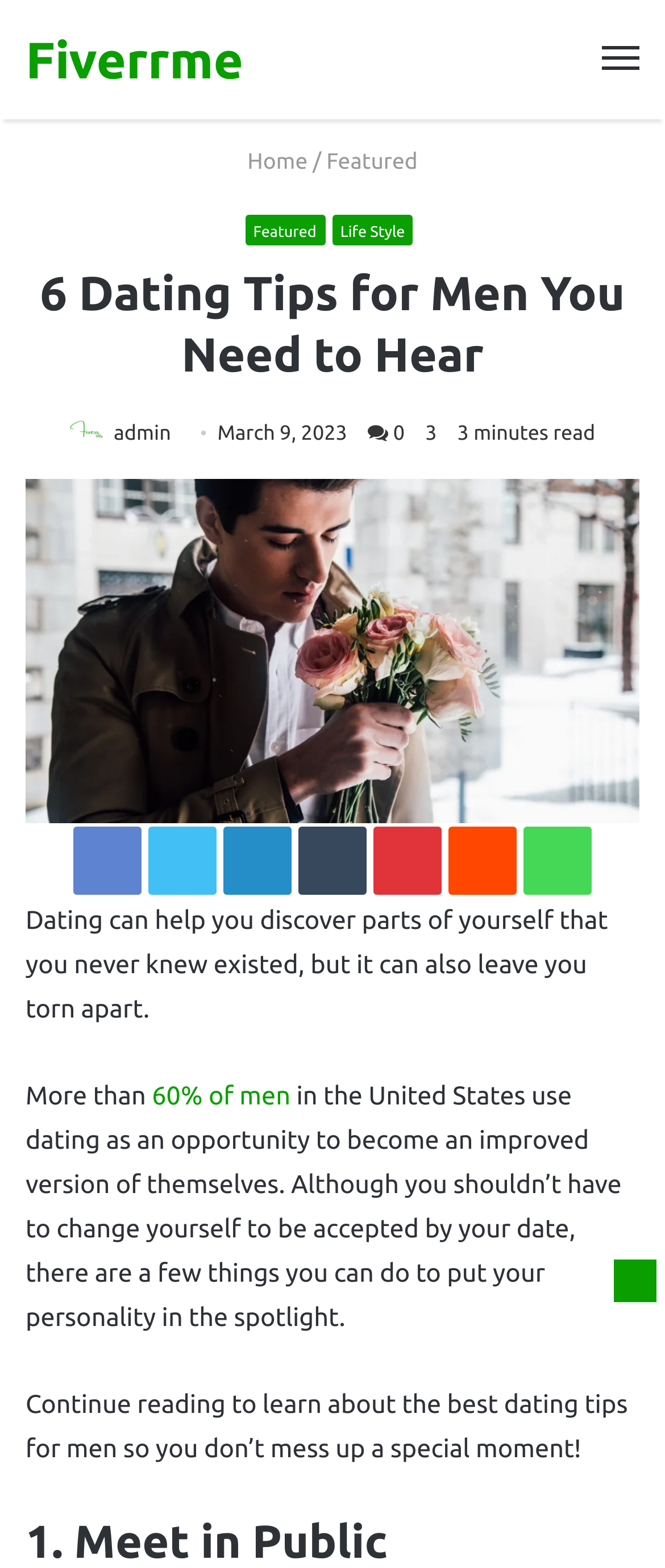Identify the bounding box of the UI element described as follows: "Back to top button". Provide the coordinates as four float numbers in the range of 0 to 1 [left, top, right, bottom].

[0.923, 0.803, 0.987, 0.83]